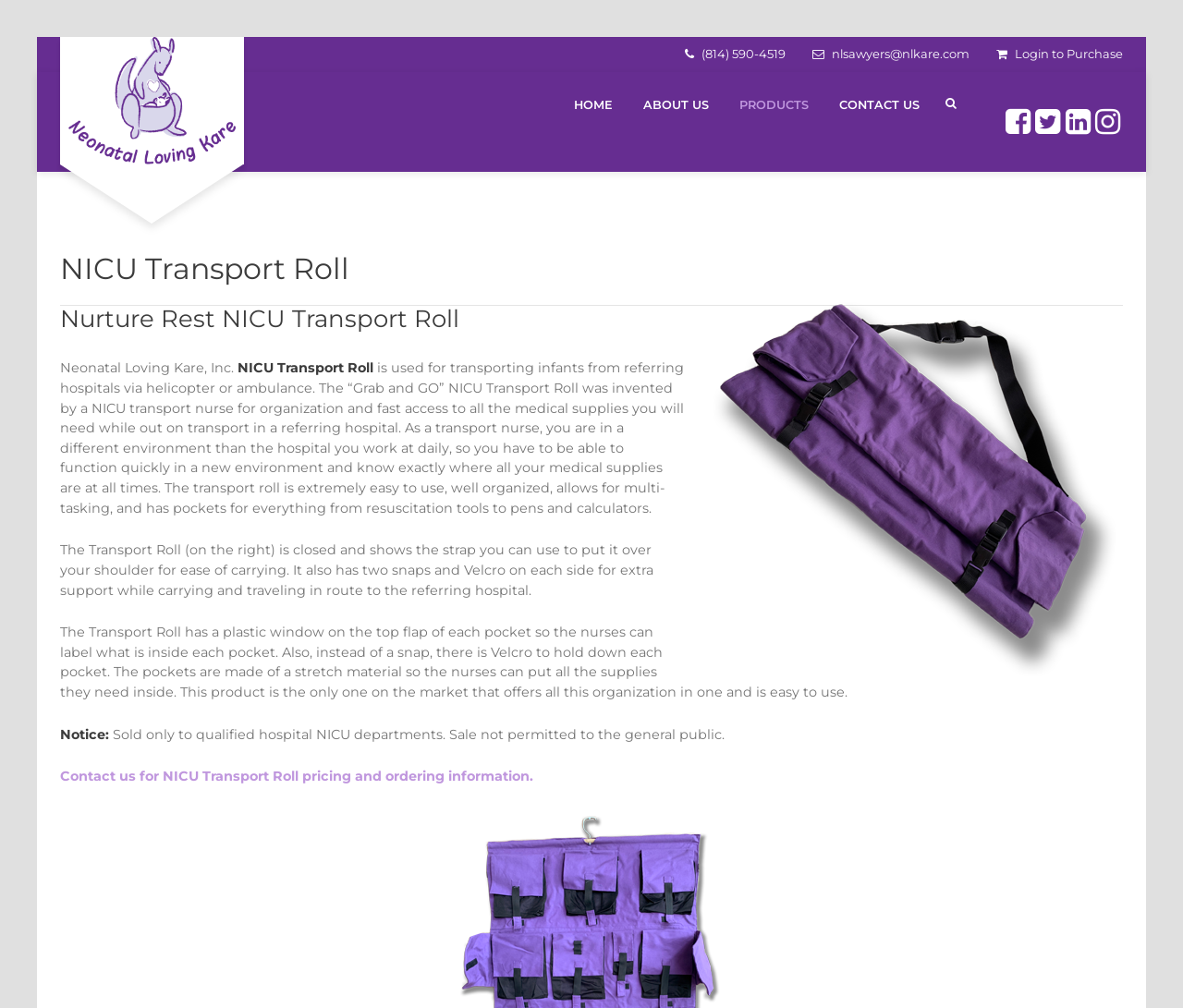Given the description of a UI element: "Contact Us", identify the bounding box coordinates of the matching element in the webpage screenshot.

[0.702, 0.071, 0.785, 0.136]